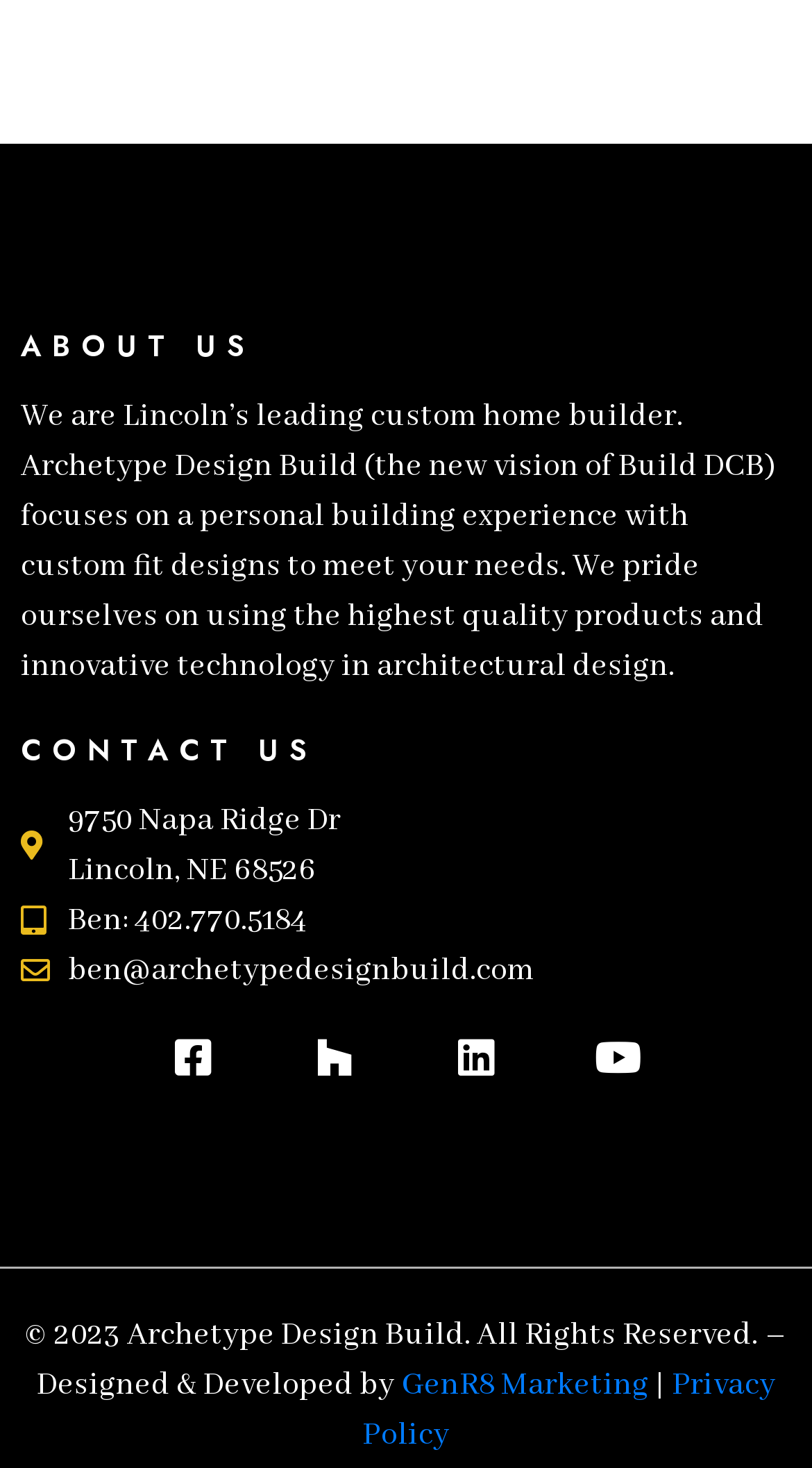Please specify the bounding box coordinates of the region to click in order to perform the following instruction: "Check the company's address".

[0.083, 0.546, 0.419, 0.572]